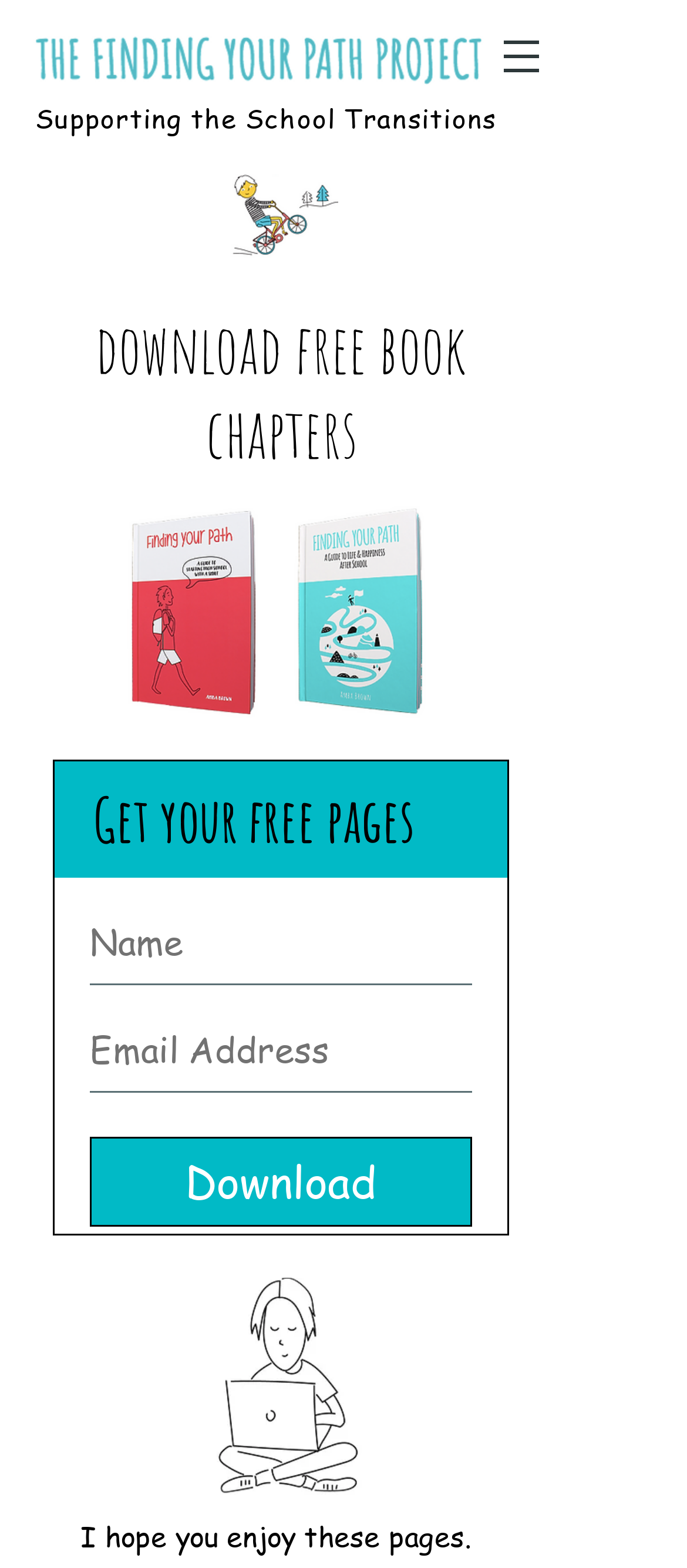Answer the question below with a single word or a brief phrase: 
What is required to download the free book chapters?

Name and email address